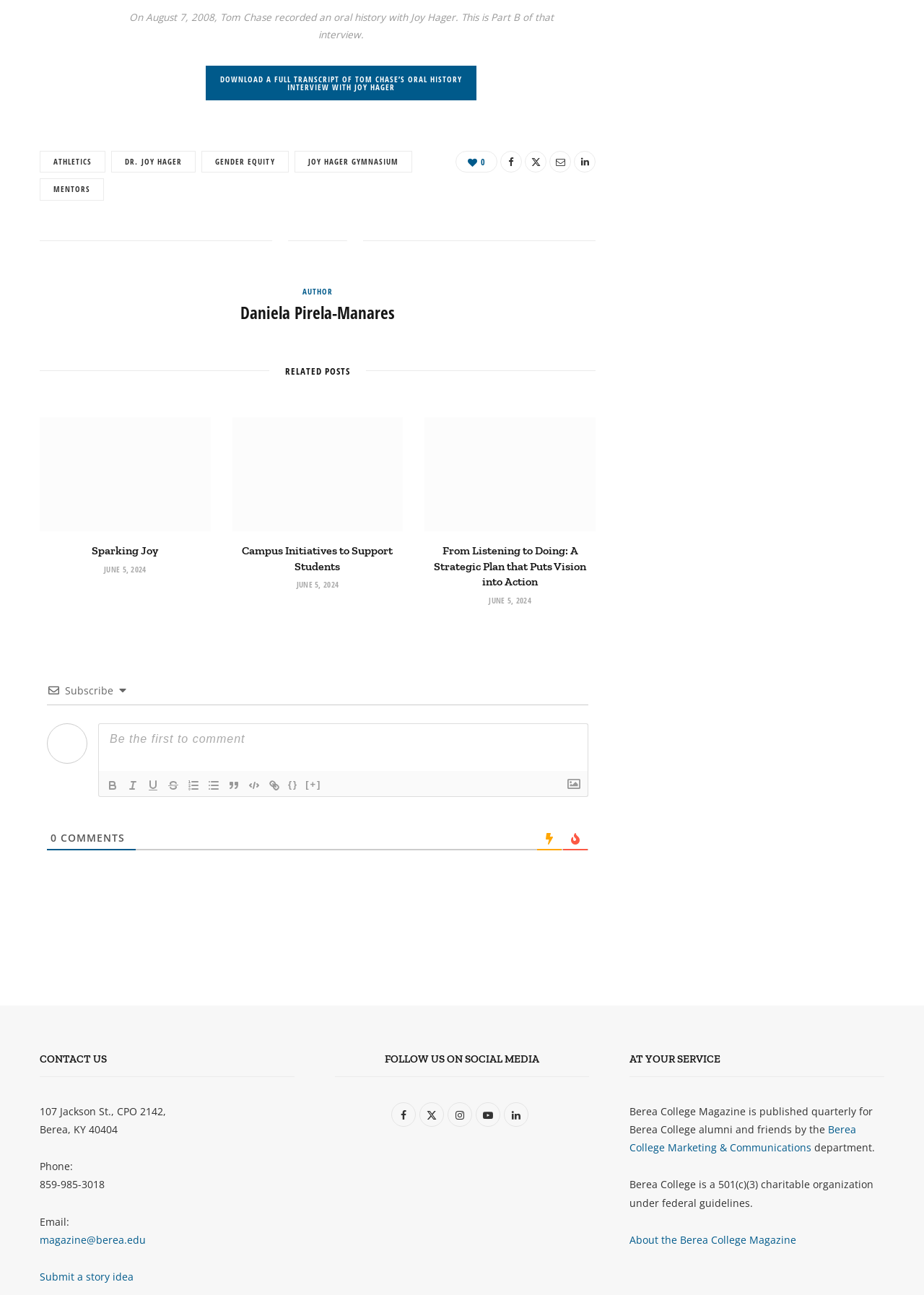What is the phone number listed in the CONTACT US section?
Using the visual information, answer the question in a single word or phrase.

859-985-3018